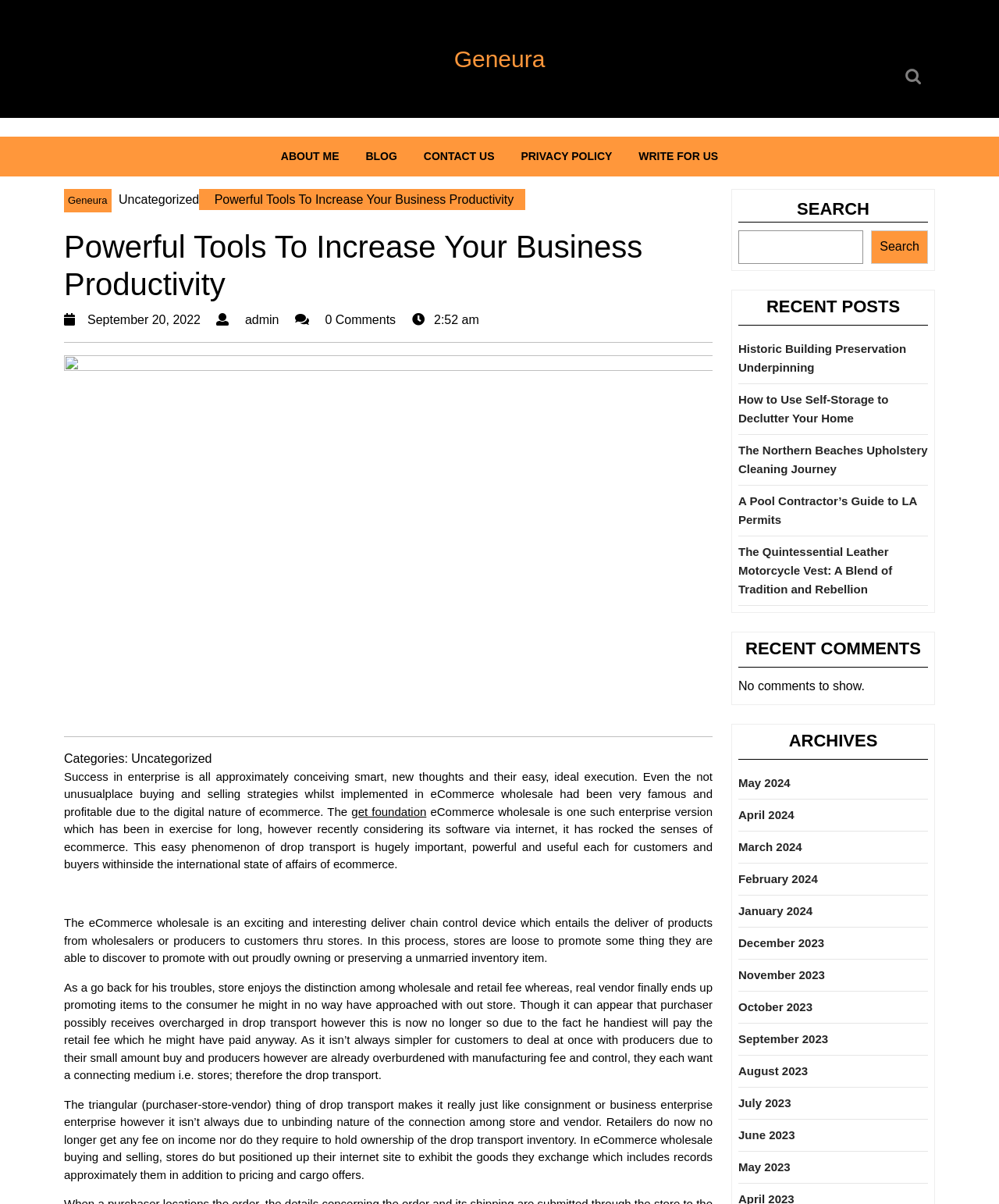Could you highlight the region that needs to be clicked to execute the instruction: "Click on ABOUT ME"?

[0.269, 0.113, 0.351, 0.147]